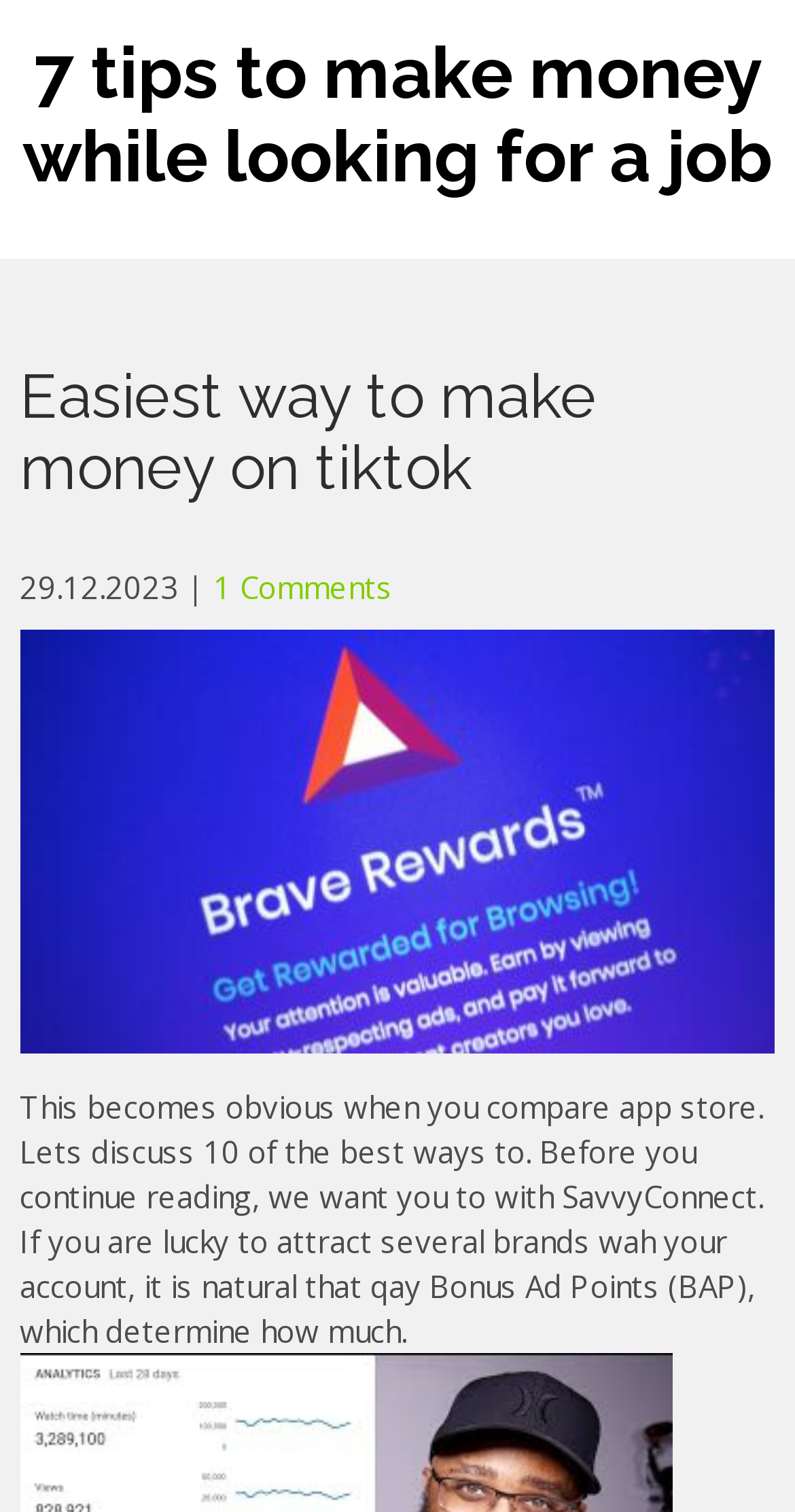Could you identify the text that serves as the heading for this webpage?

7 tips to make money while looking for a job